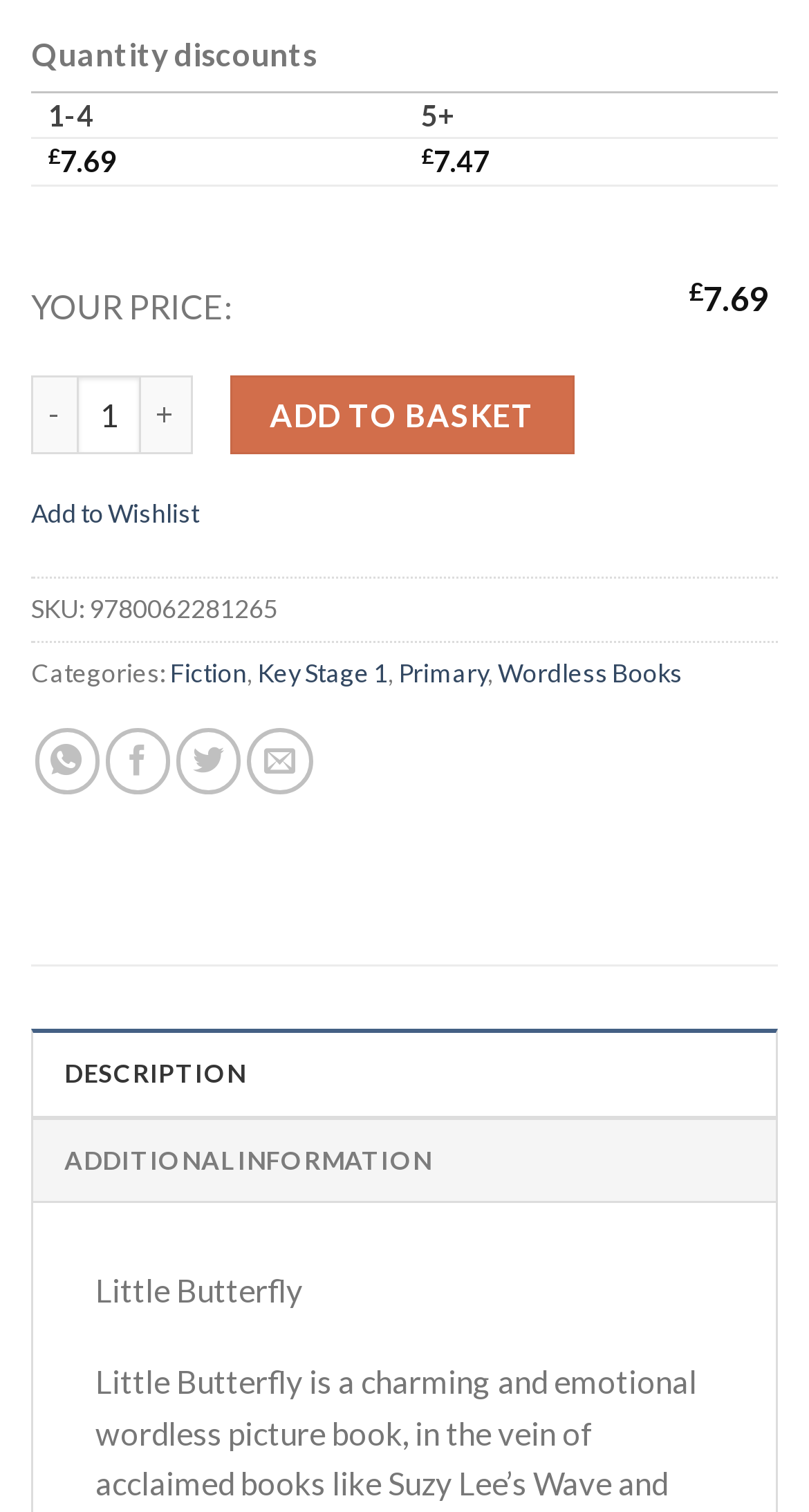What is the minimum quantity required for a discount?
Refer to the image and give a detailed answer to the query.

The minimum quantity required for a discount can be found in the table section, where it shows the quantity range '1-4' with a corresponding price.